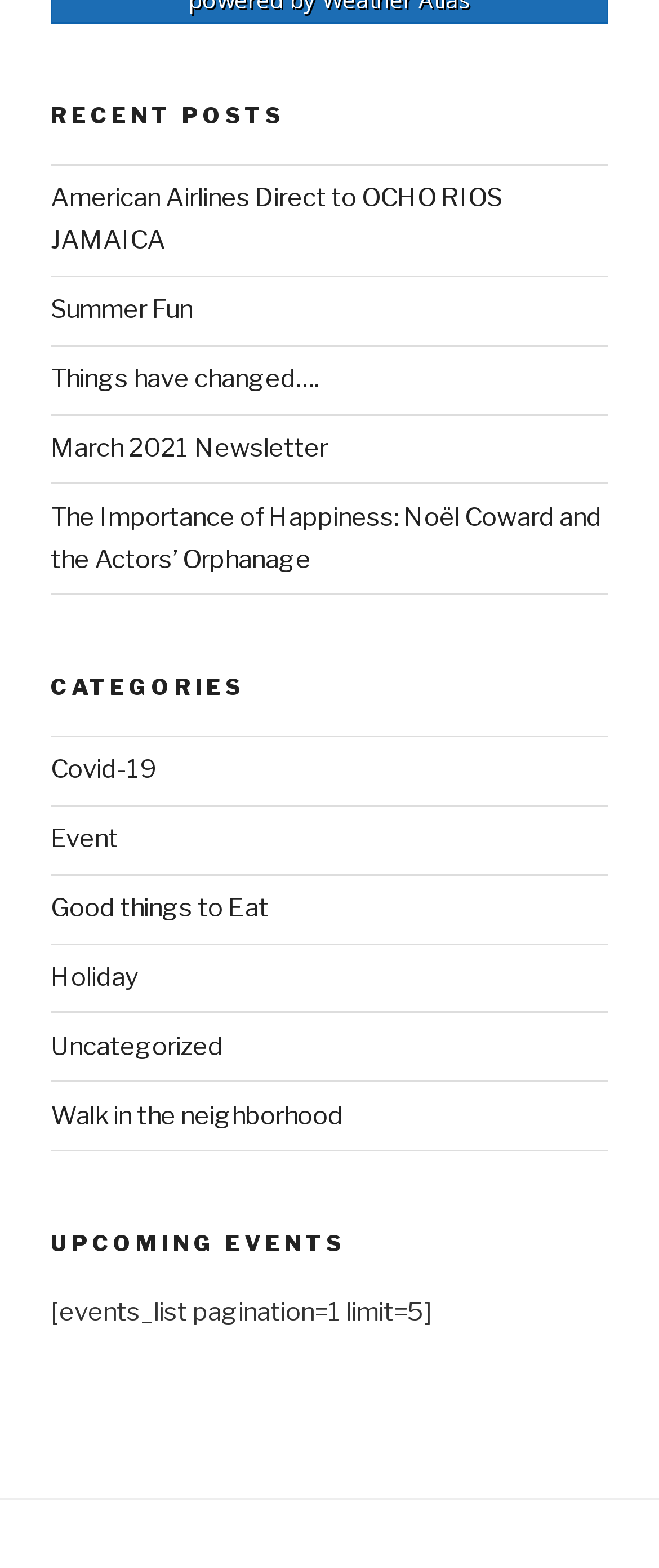Give a concise answer using only one word or phrase for this question:
What is the category of the post 'Summer Fun'?

Uncategorized